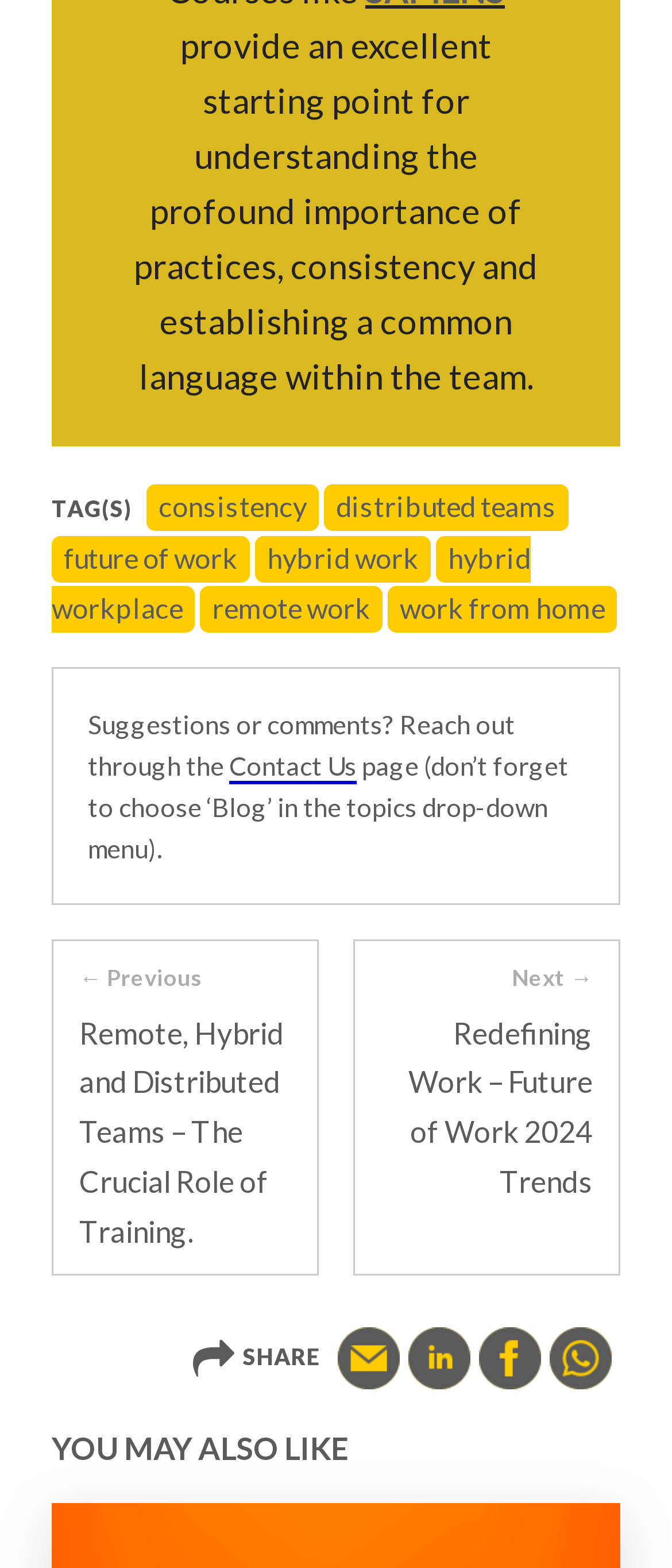Can you specify the bounding box coordinates for the region that should be clicked to fulfill this instruction: "read the post 'Remote, Hybrid and Distributed Teams – The Crucial Role of Training.'".

[0.118, 0.647, 0.423, 0.797]